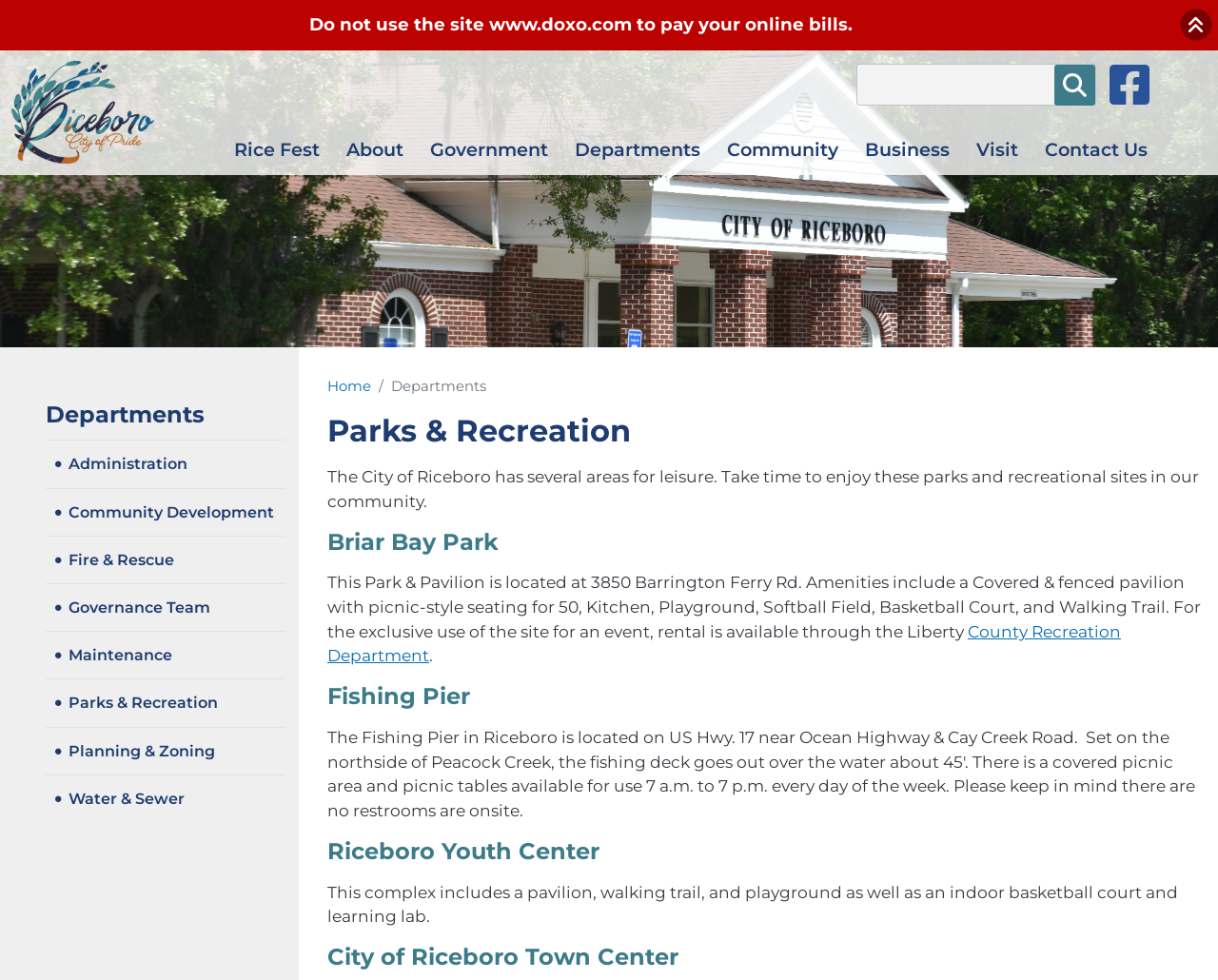Provide your answer in a single word or phrase: 
How many links are in the social menu?

1